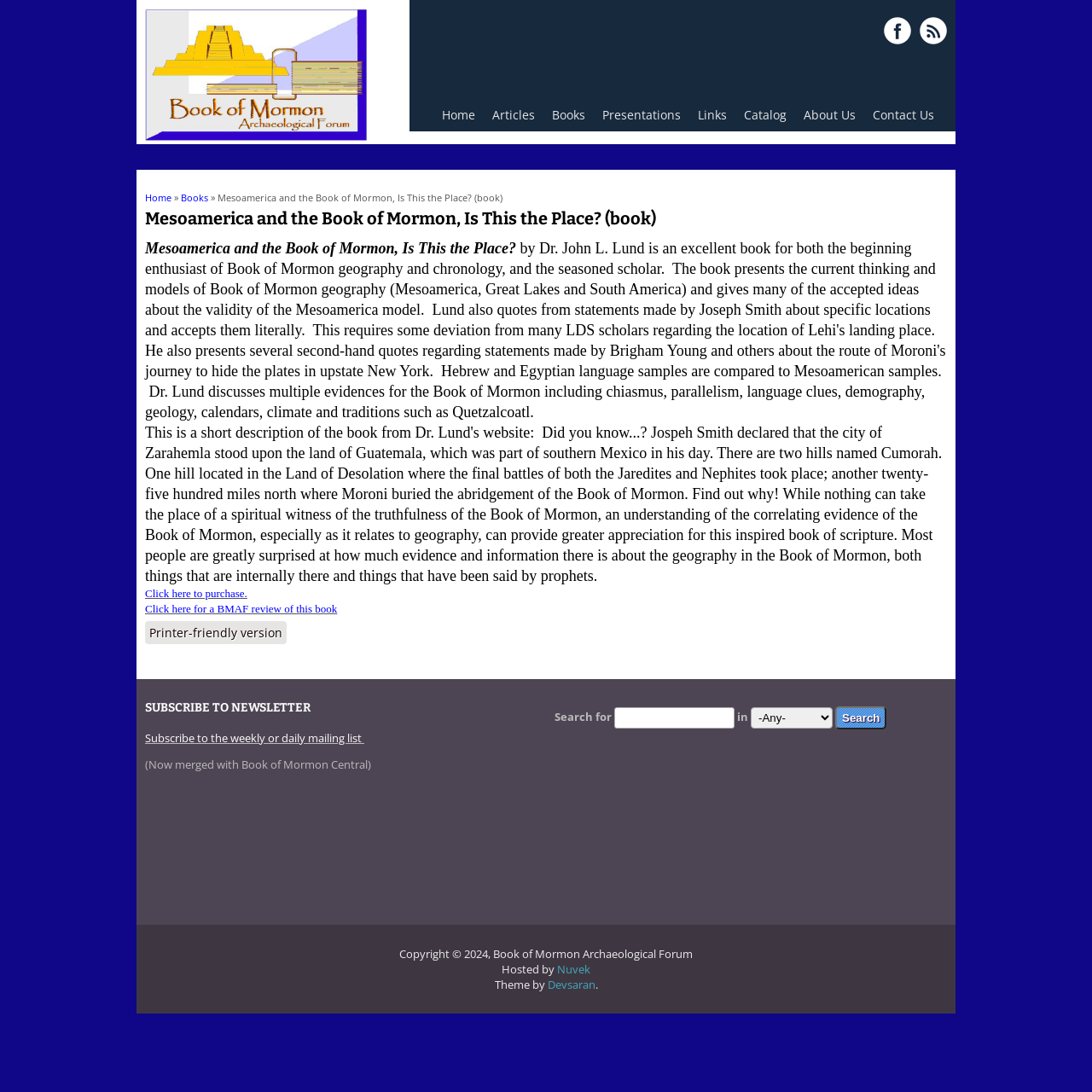Identify the bounding box coordinates for the UI element that matches this description: "title="Home"".

[0.133, 0.118, 0.336, 0.132]